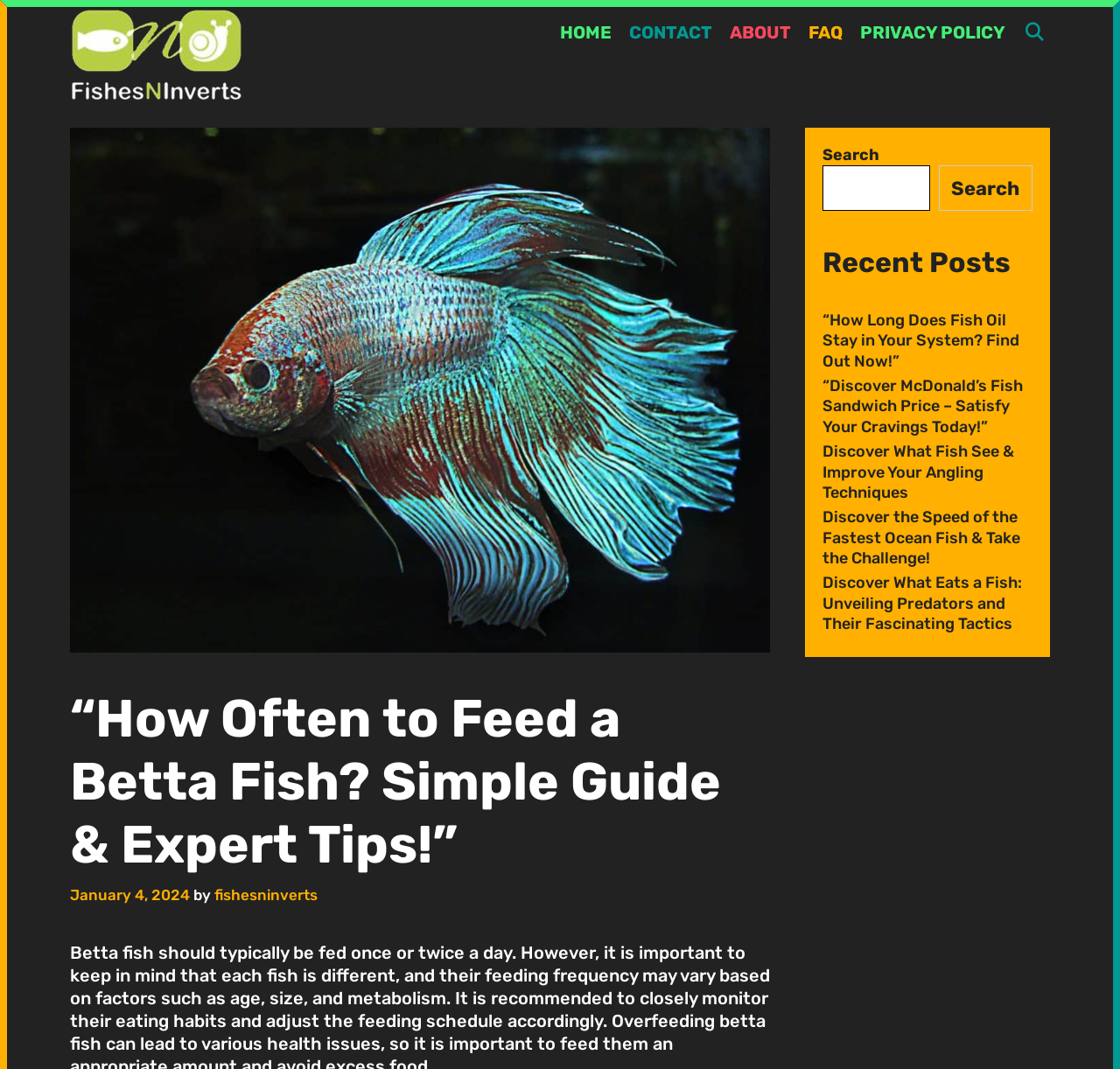What is the name of the website?
Using the details from the image, give an elaborate explanation to answer the question.

The name of the website can be found in the top-left corner of the webpage, where it says 'Fish N Inverts' in a logo format, and also as a link with the same text.